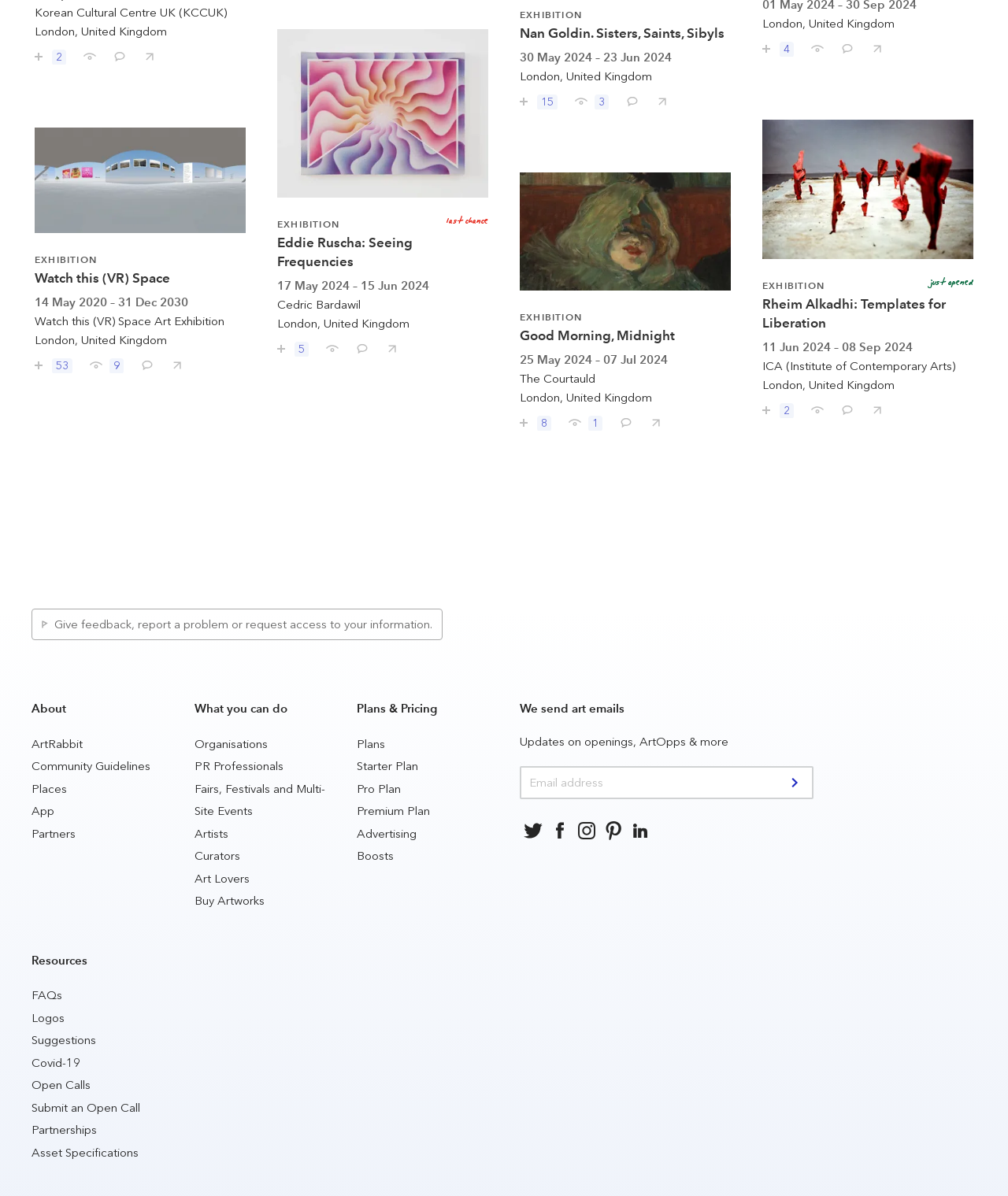Provide the bounding box for the UI element matching this description: "Save / follow 4".

[0.745, 0.028, 0.795, 0.047]